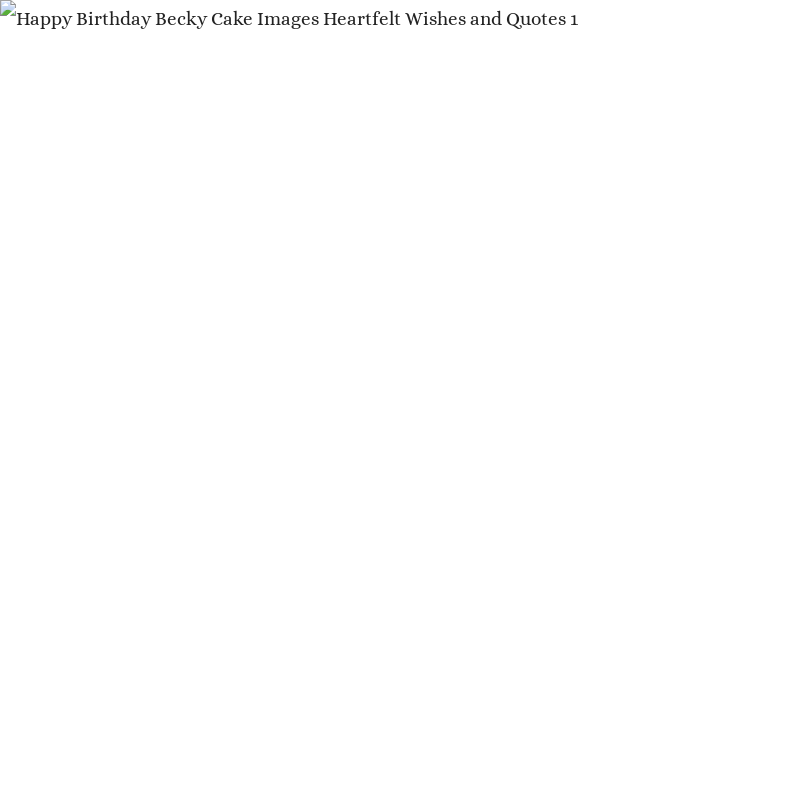What is the tone of the caption?
Provide a comprehensive and detailed answer to the question.

The caption conveys warm birthday wishes, emphasizing the joy and love associated with such celebrations, which suggests a heartfelt and joyful tone.